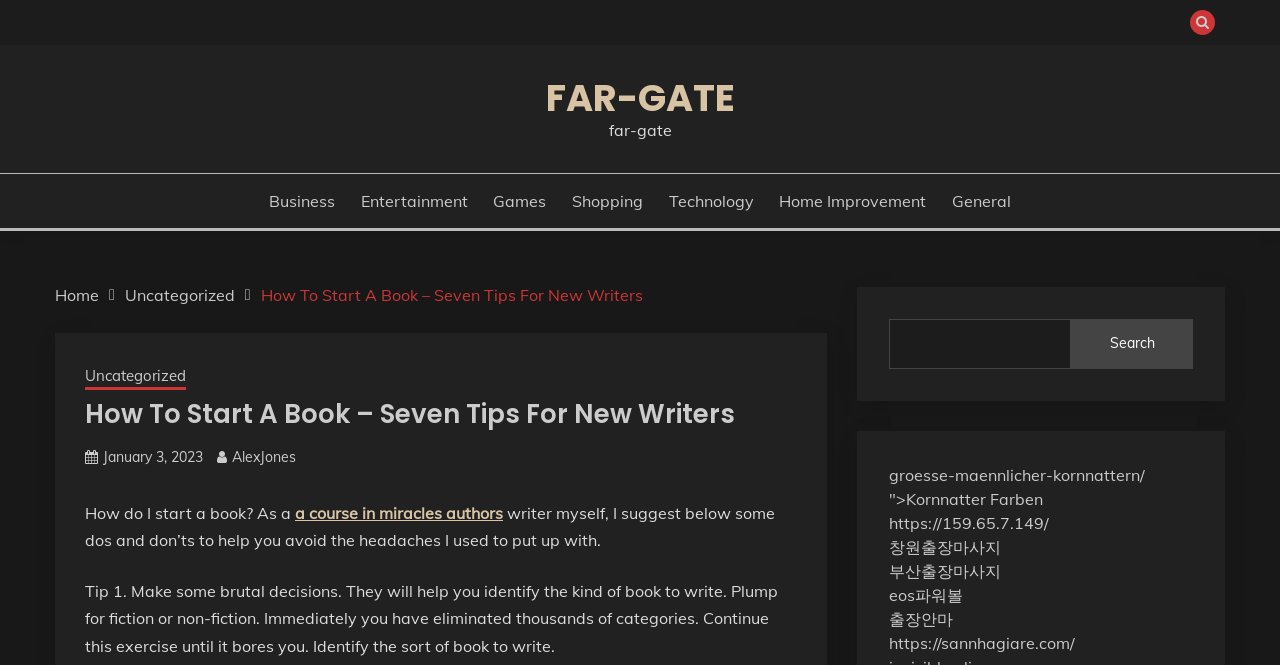Pinpoint the bounding box coordinates of the element to be clicked to execute the instruction: "Search for something".

[0.694, 0.479, 0.932, 0.555]